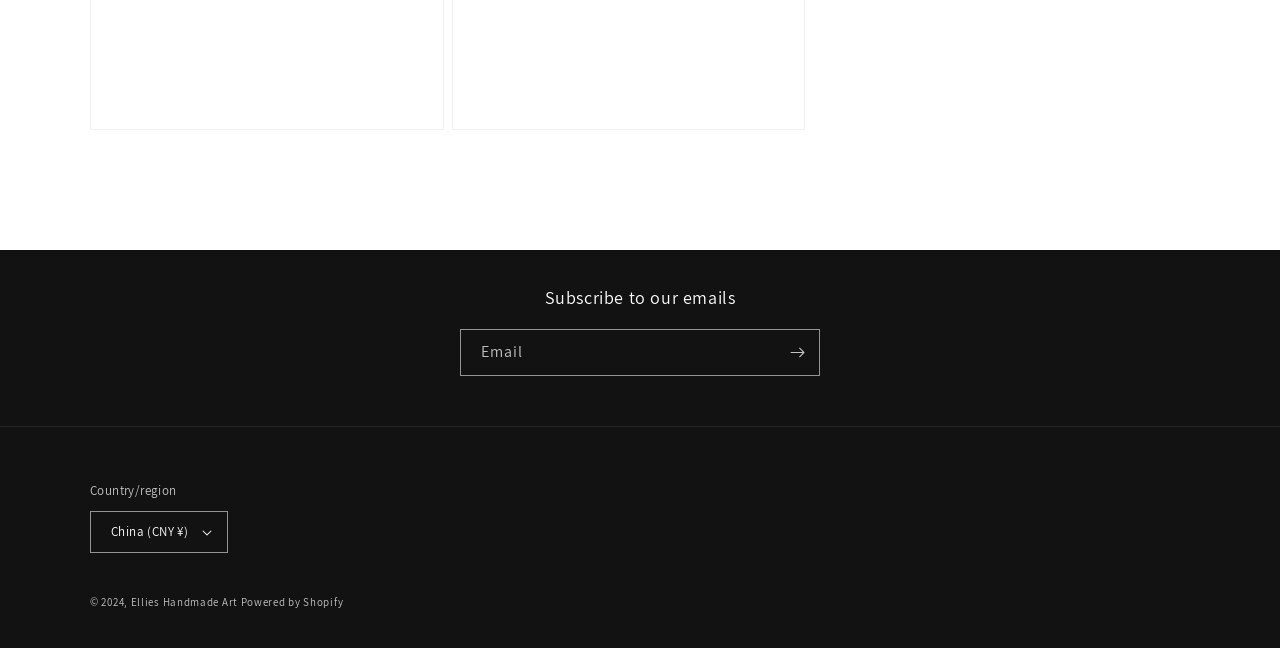What is the purpose of the 'Subscribe' button?
Answer with a single word or phrase by referring to the visual content.

Subscribe to emails